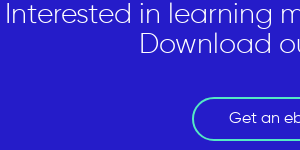What is the purpose of the button?
Please answer the question as detailed as possible based on the image.

The visually appealing button, framed with a subtle green outline, invites users to 'Get an ebook', which suggests that its purpose is to facilitate the download of an ebook related to localization platforms.